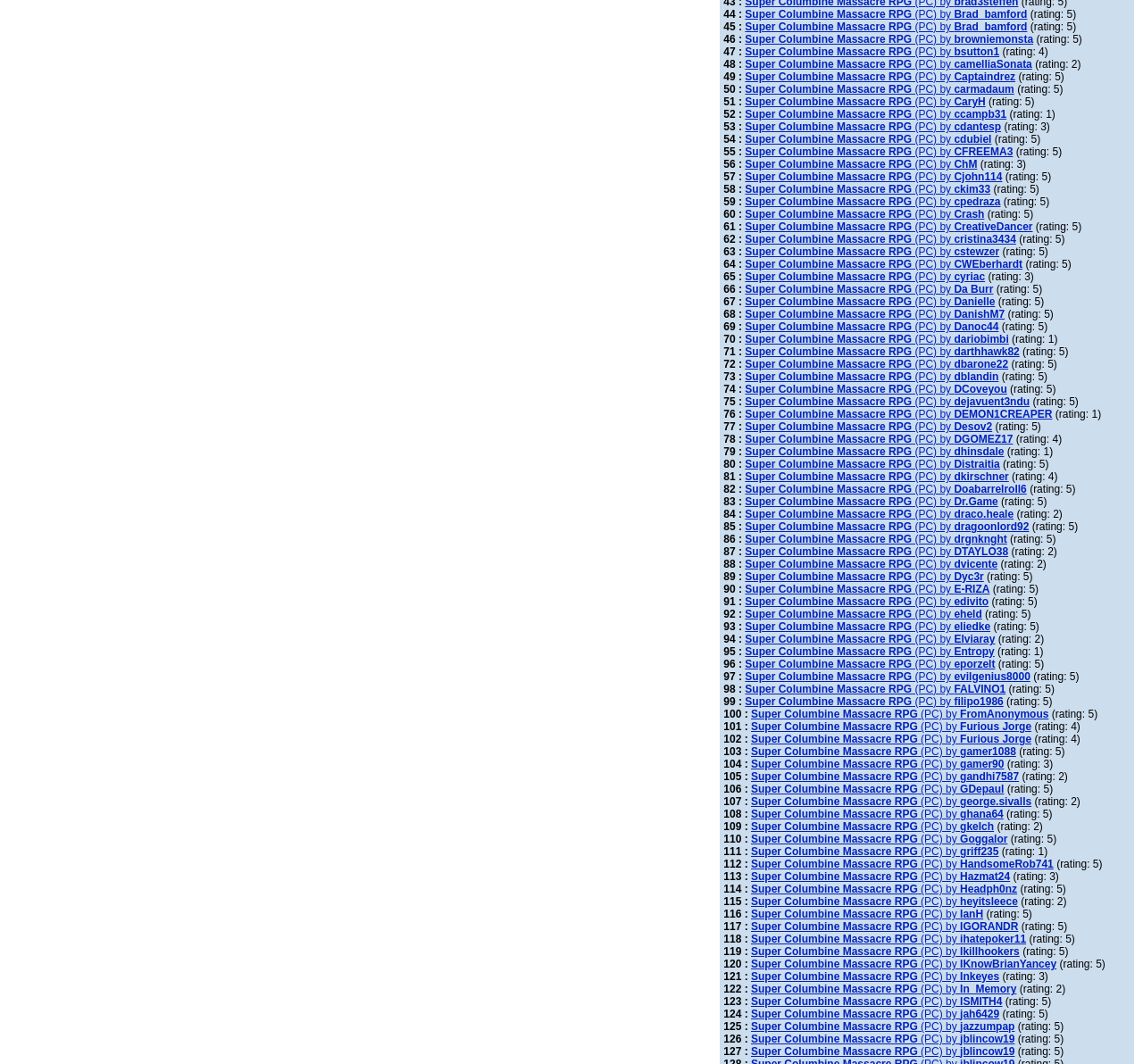How many links are on the webpage?
Look at the image and answer with only one word or phrase.

70